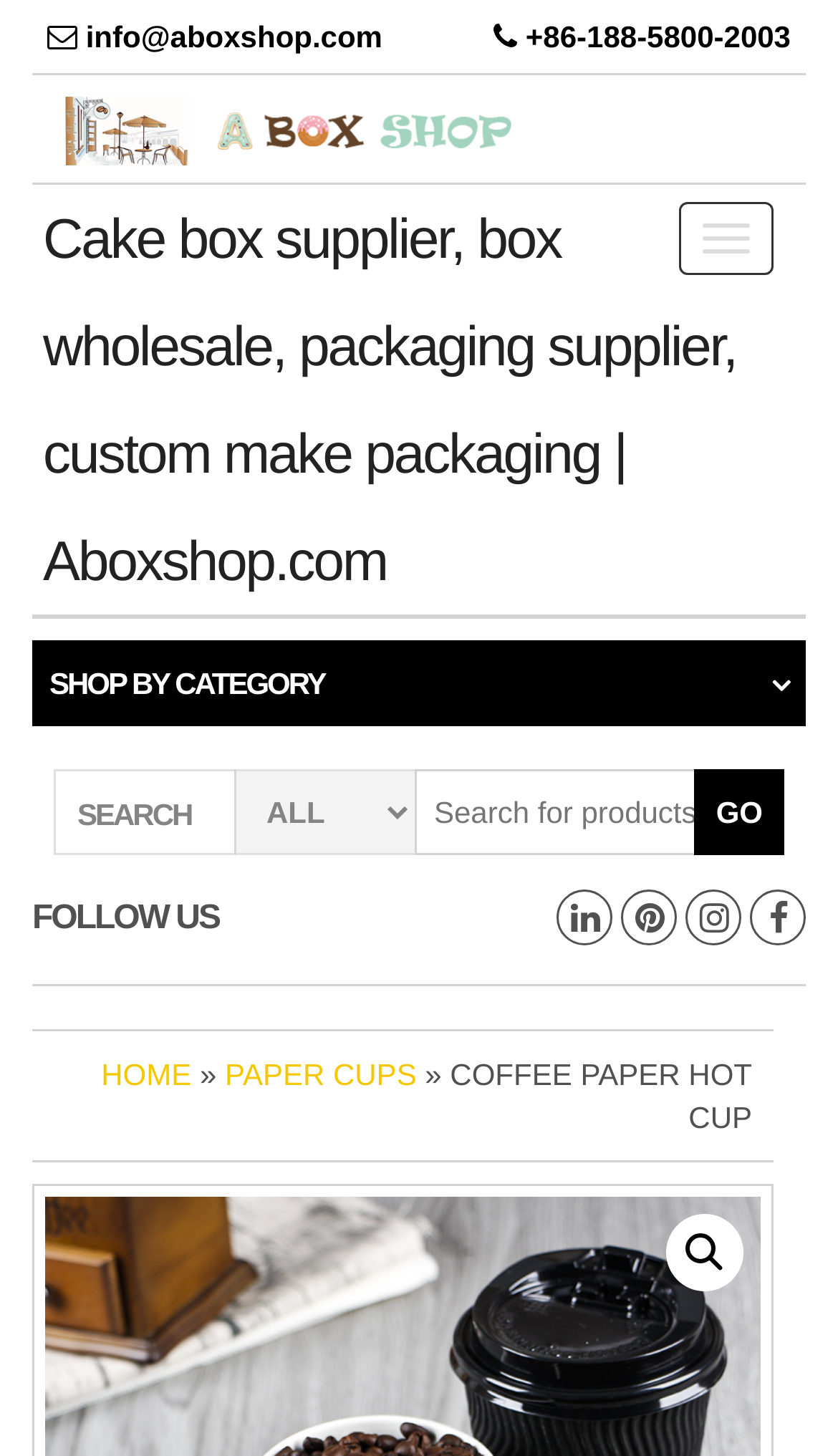Please find the bounding box for the following UI element description. Provide the coordinates in (top-left x, top-left y, bottom-right x, bottom-right y) format, with values between 0 and 1: Shop by category

[0.038, 0.44, 0.962, 0.499]